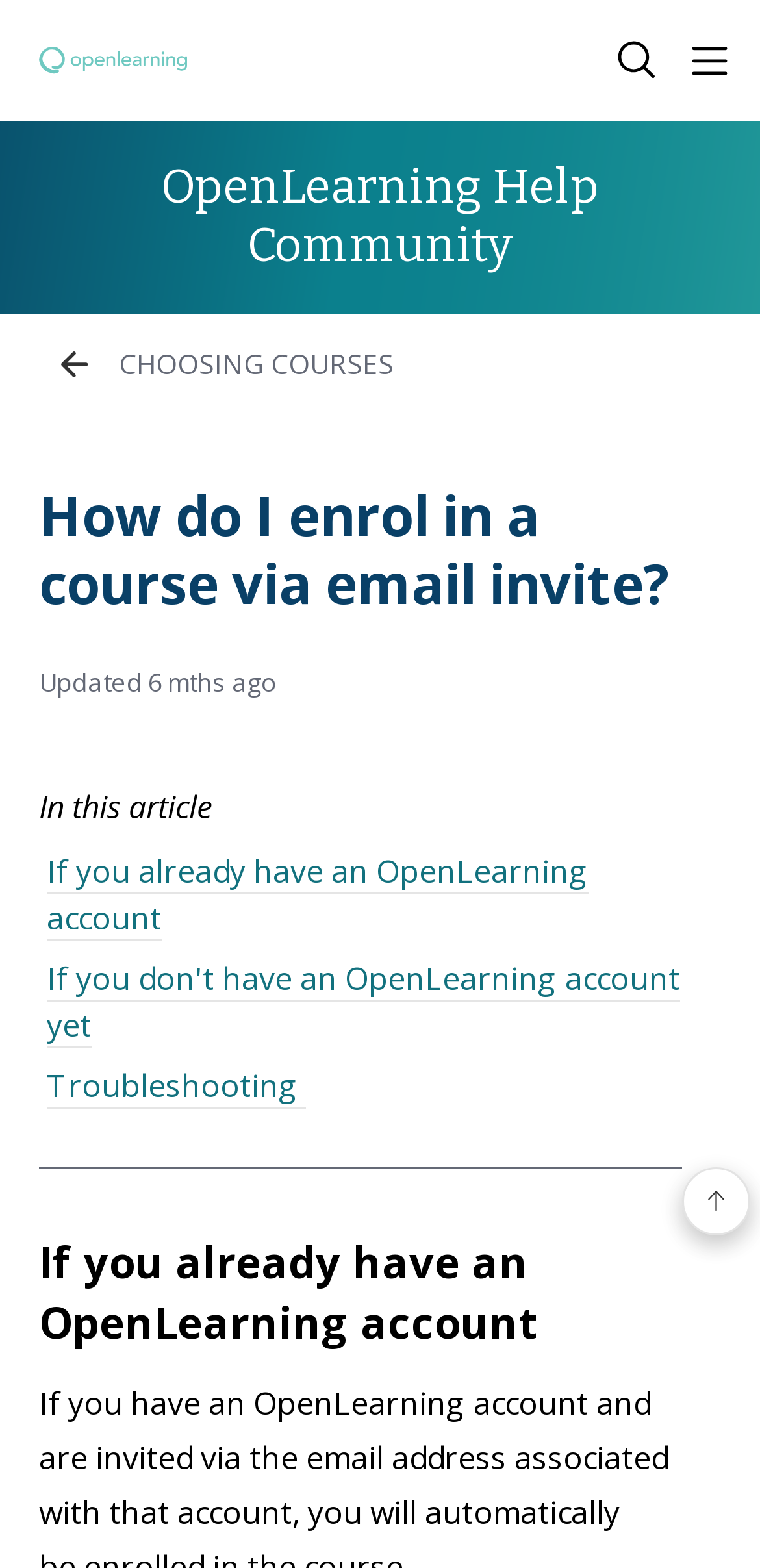Please locate the bounding box coordinates of the element that needs to be clicked to achieve the following instruction: "Read the blog". The coordinates should be four float numbers between 0 and 1, i.e., [left, top, right, bottom].

None